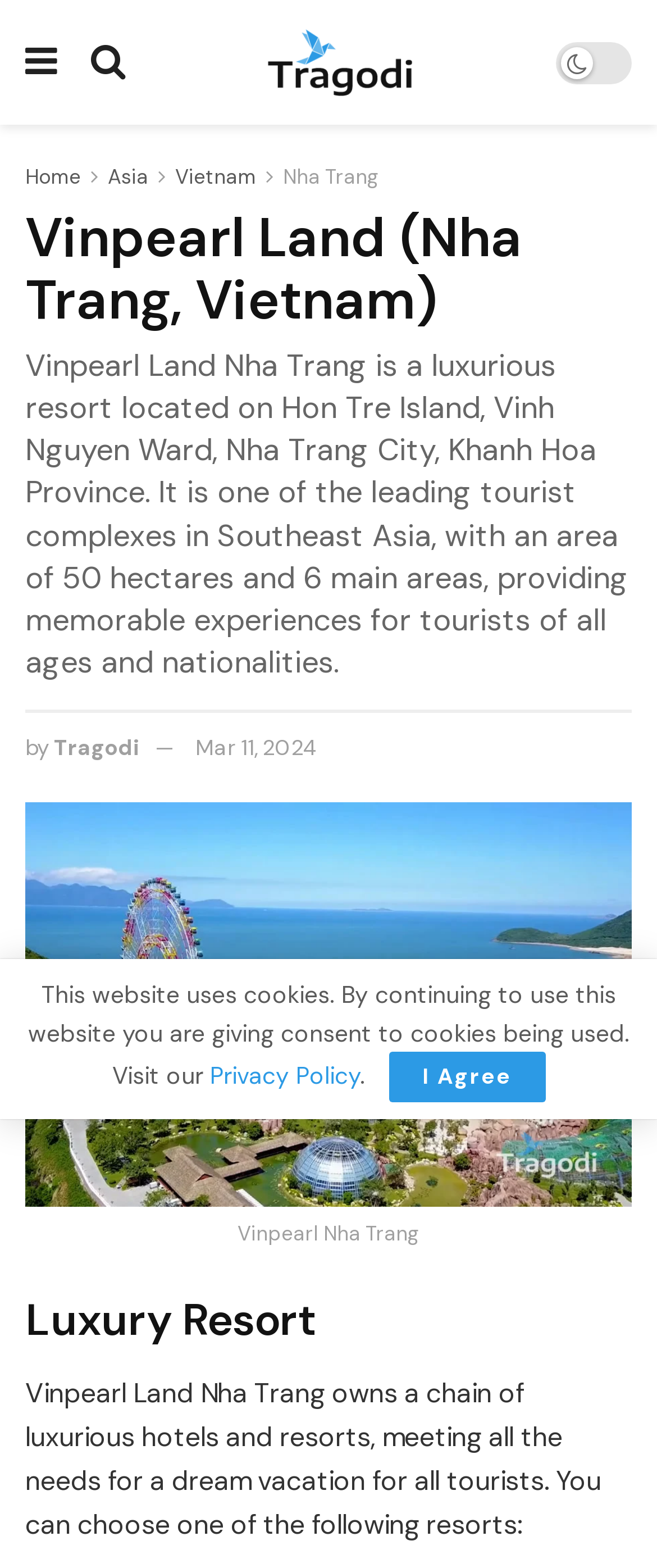Determine the bounding box coordinates of the region I should click to achieve the following instruction: "Visit the Tragodi website". Ensure the bounding box coordinates are four float numbers between 0 and 1, i.e., [left, top, right, bottom].

[0.082, 0.468, 0.213, 0.486]